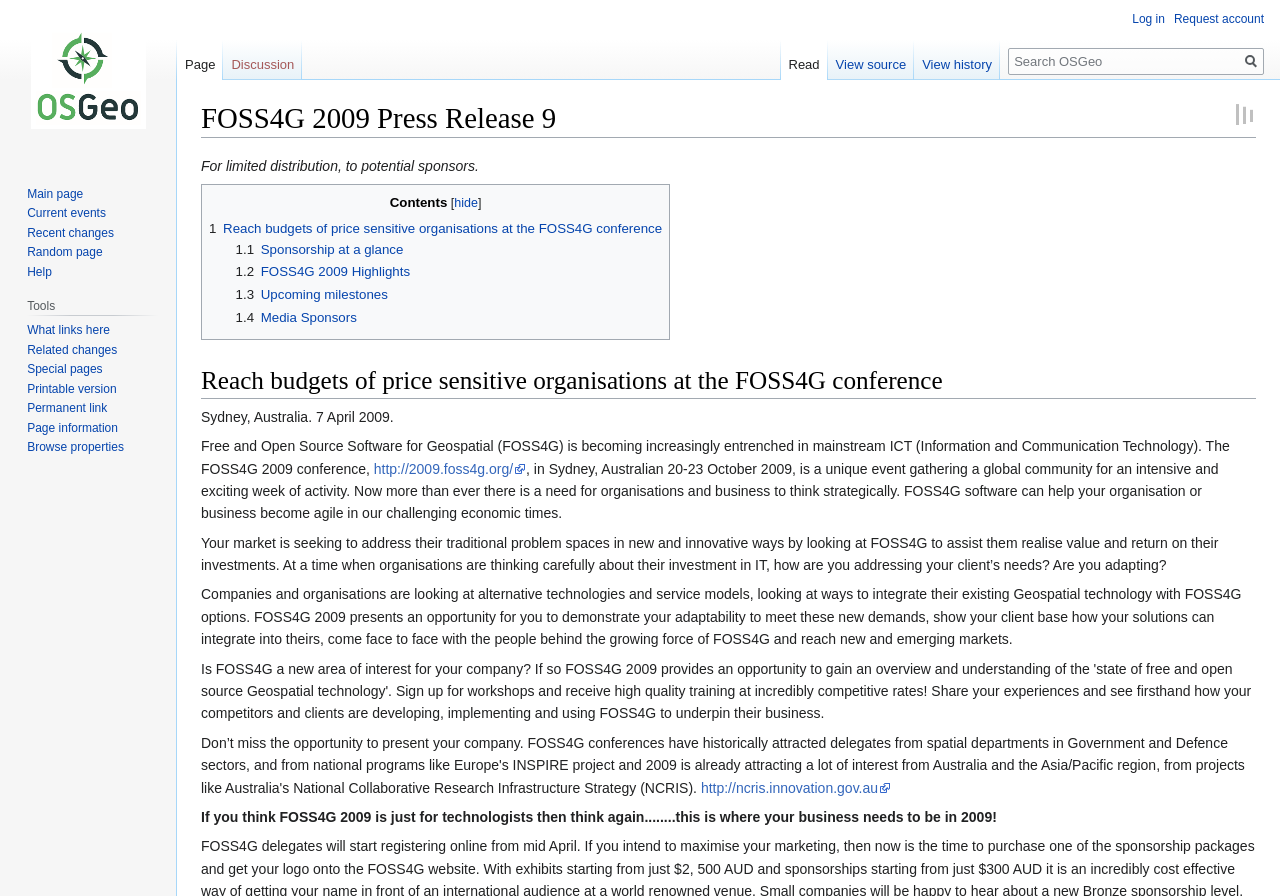From the details in the image, provide a thorough response to the question: Where is the FOSS4G 2009 conference being held?

The webpage mentions that the FOSS4G 2009 conference is being held in Sydney, Australia, from 20-23 October 2009.